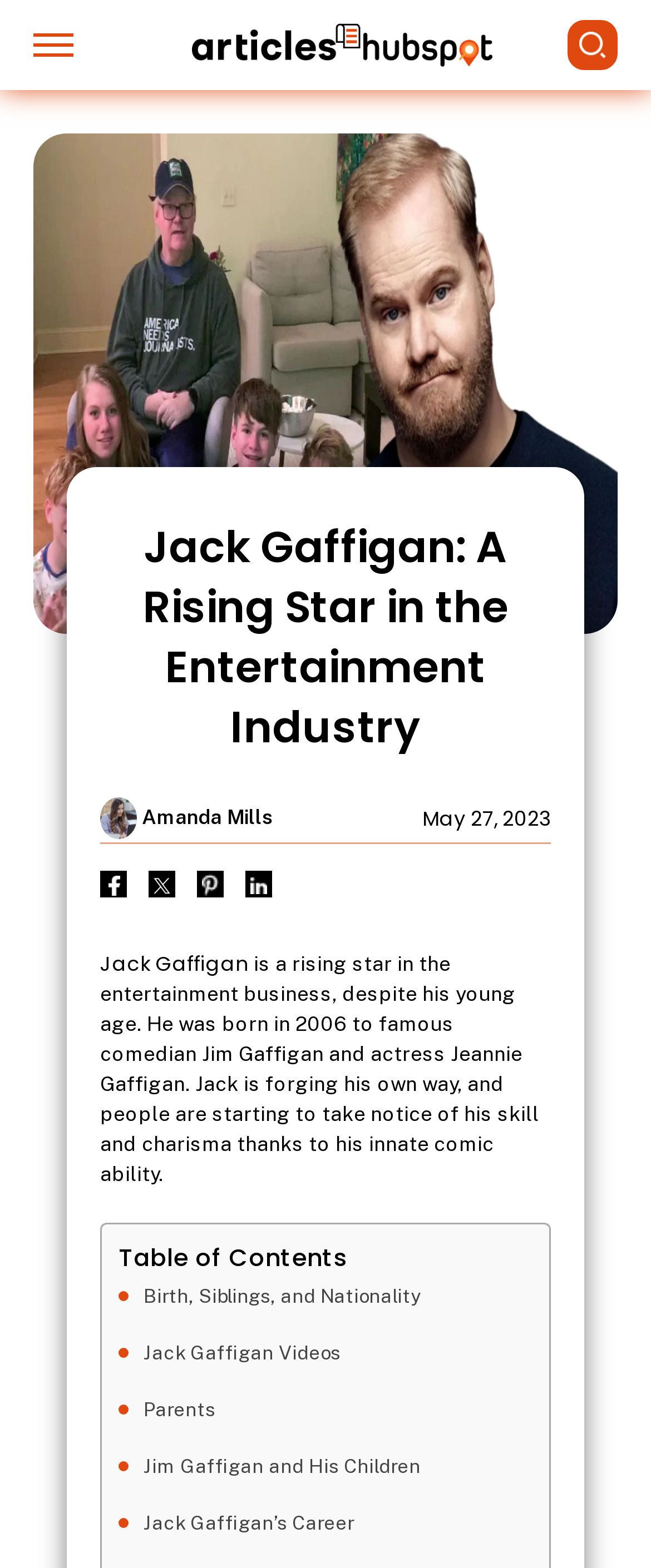What is the date mentioned on this webpage?
Identify the answer in the screenshot and reply with a single word or phrase.

May 27, 2023